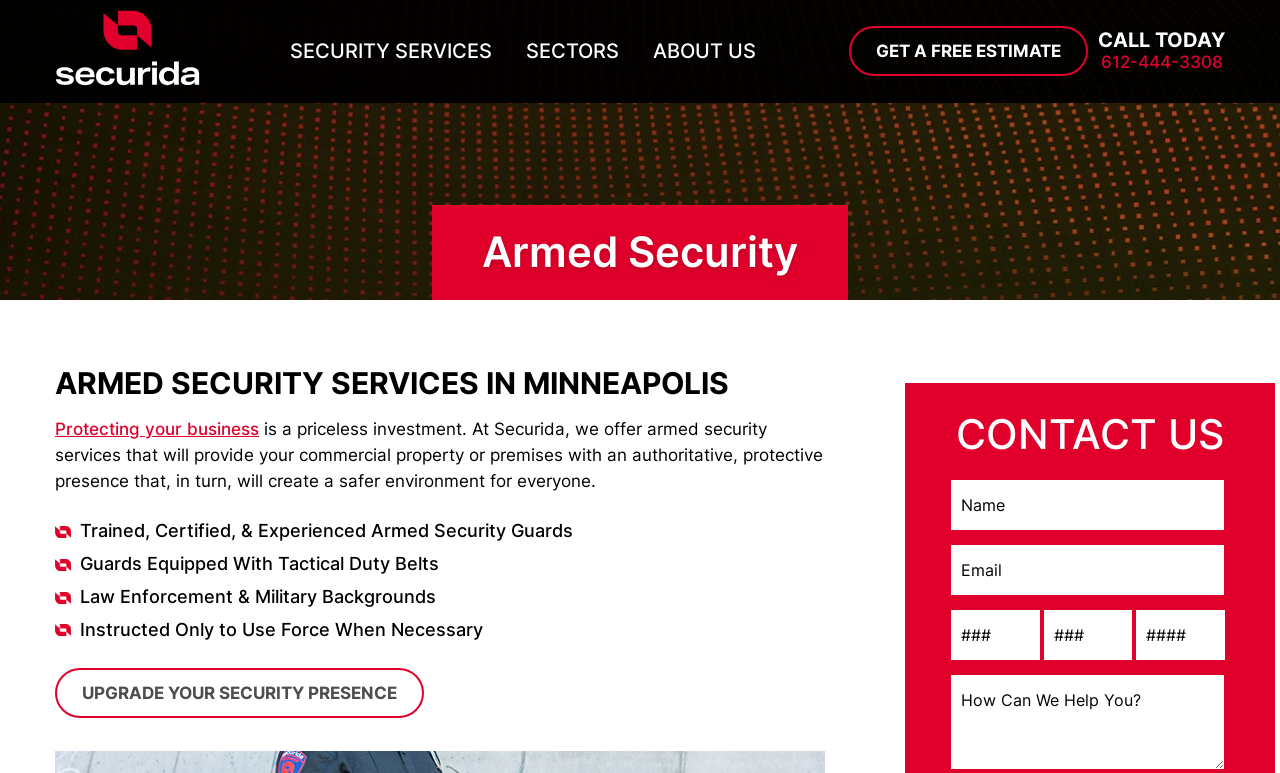Identify the bounding box coordinates for the region of the element that should be clicked to carry out the instruction: "Click on the Securida logo". The bounding box coordinates should be four float numbers between 0 and 1, i.e., [left, top, right, bottom].

[0.043, 0.013, 0.156, 0.111]